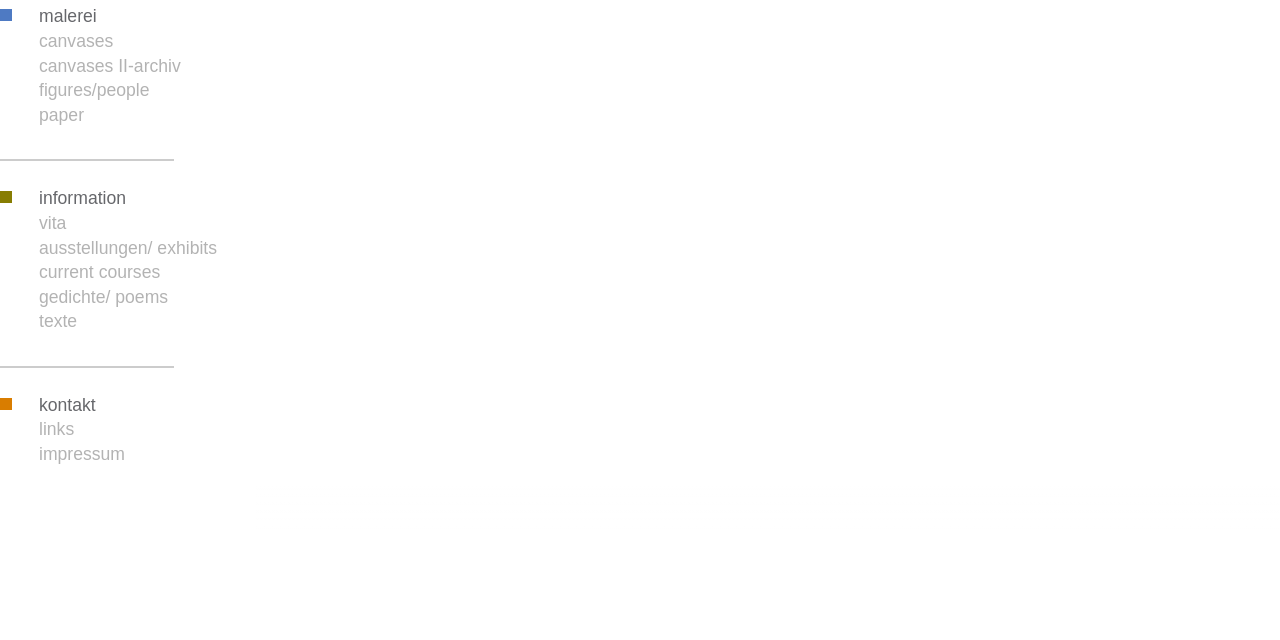Given the description: "texte", determine the bounding box coordinates of the UI element. The coordinates should be formatted as four float numbers between 0 and 1, [left, top, right, bottom].

[0.0, 0.487, 0.06, 0.518]